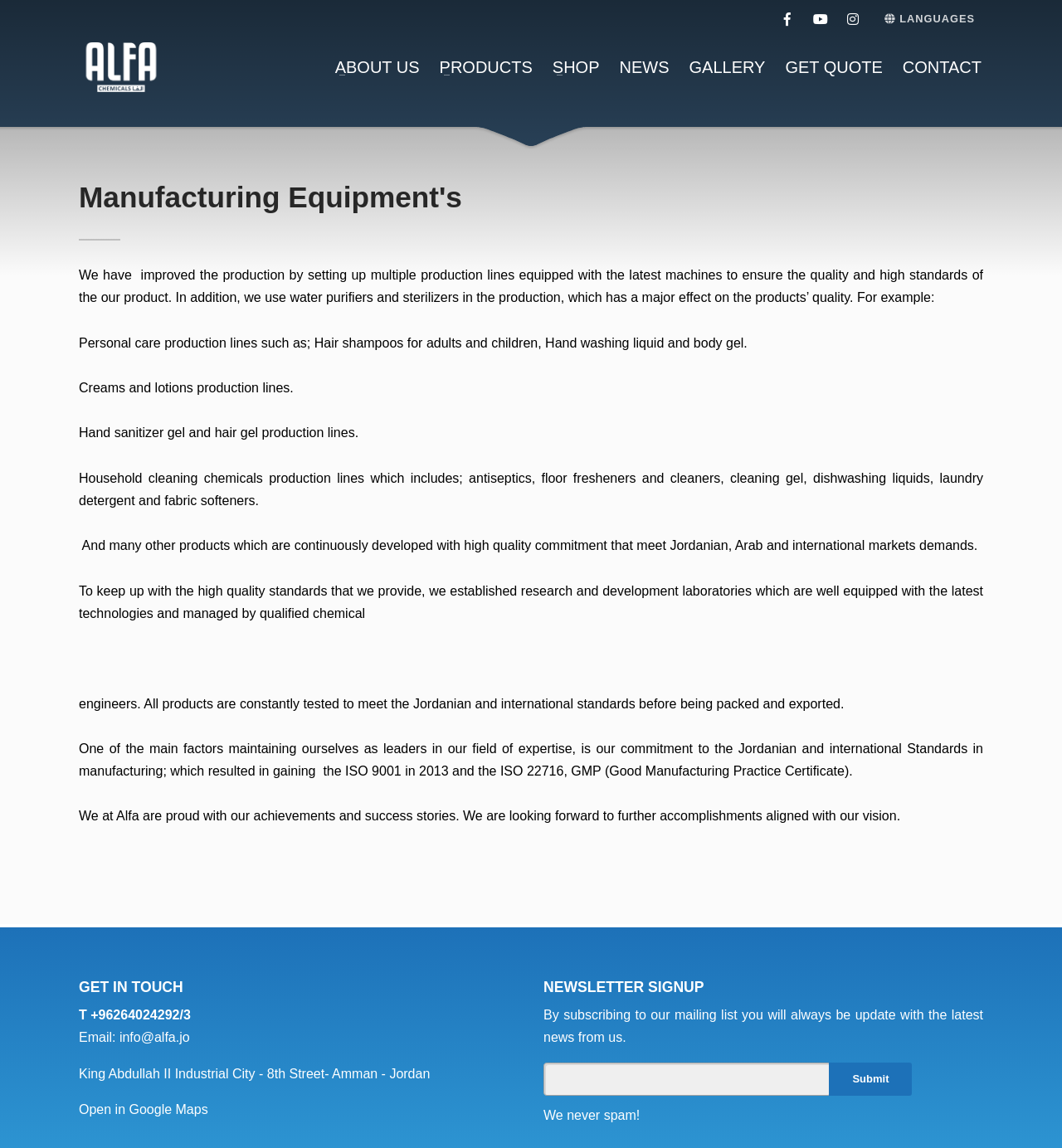What is the company name?
Please use the visual content to give a single word or phrase answer.

Alfa Chemicals Manufacturing Est.